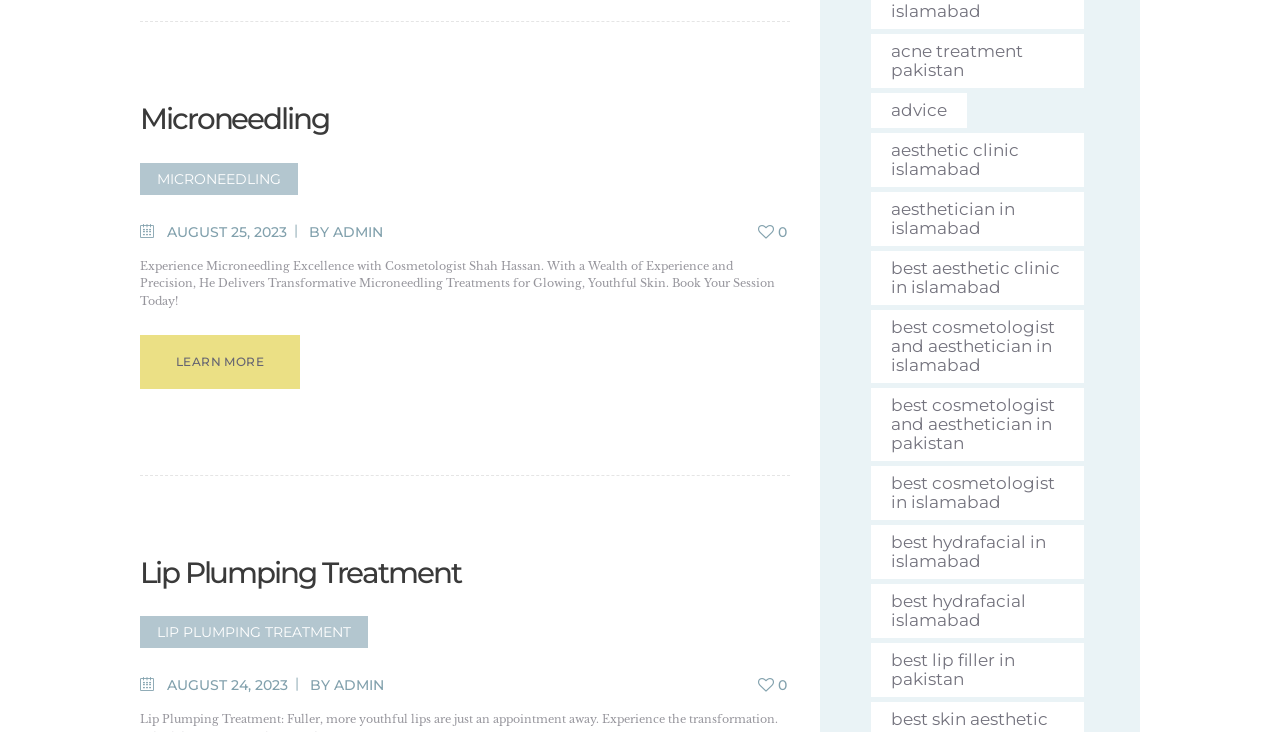Identify the bounding box coordinates of the region that should be clicked to execute the following instruction: "Create a new outgoing ticket".

None